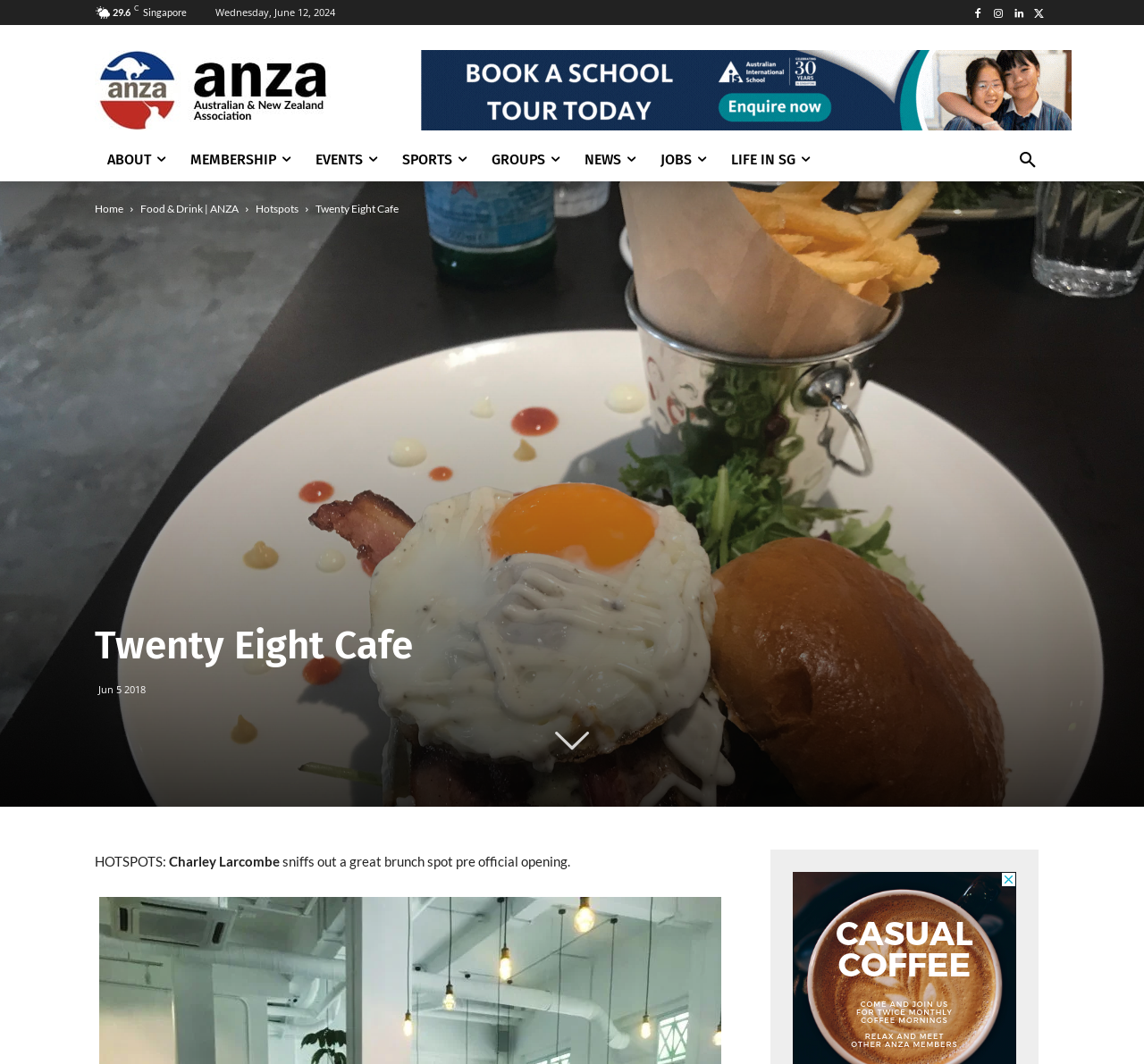What is the author of the article?
Using the image, answer in one word or phrase.

Charley Larcombe